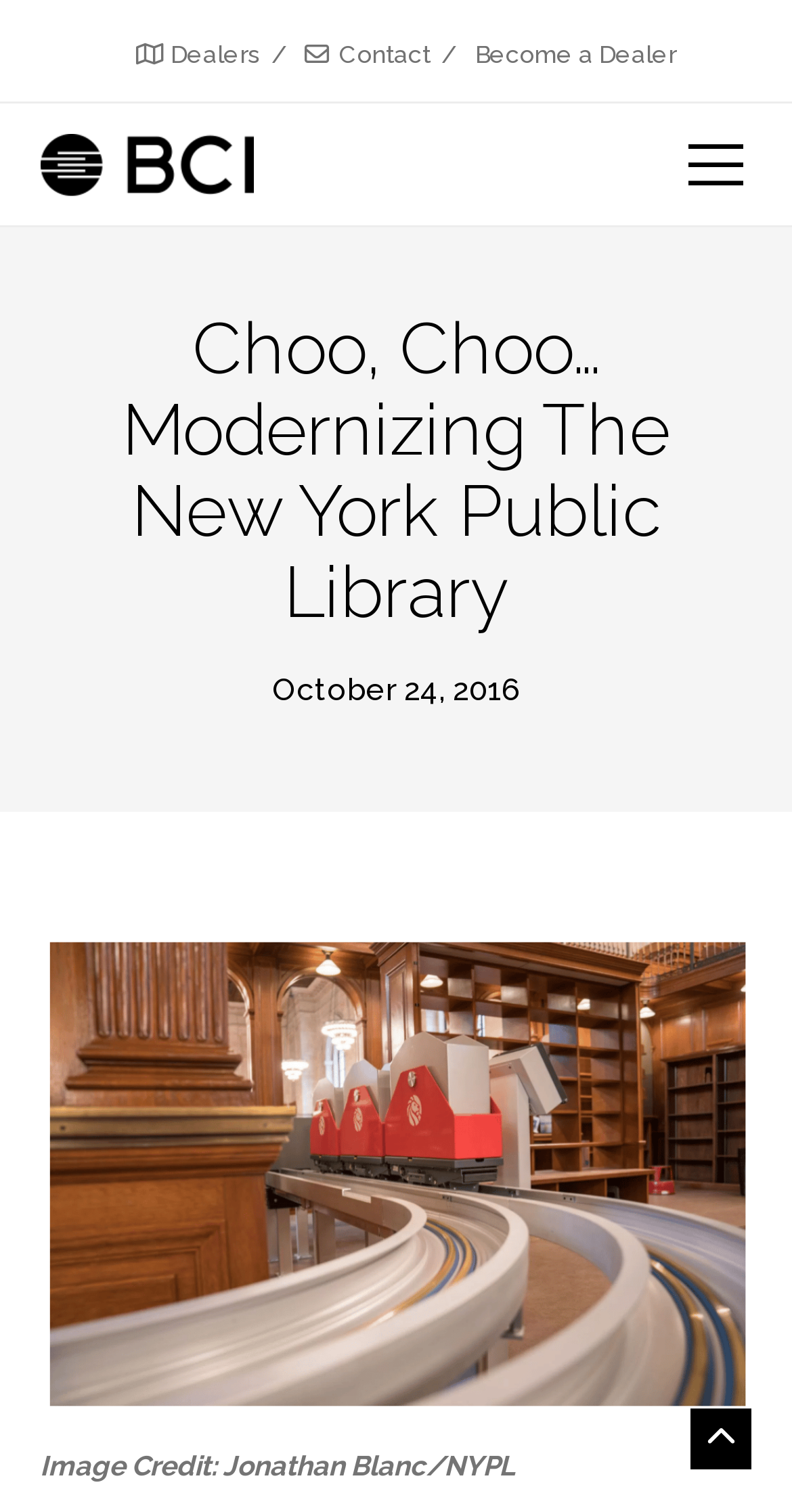Answer the question in a single word or phrase:
What is the image credit for the NYPL Train image?

Jonathan Blanc/NYPL